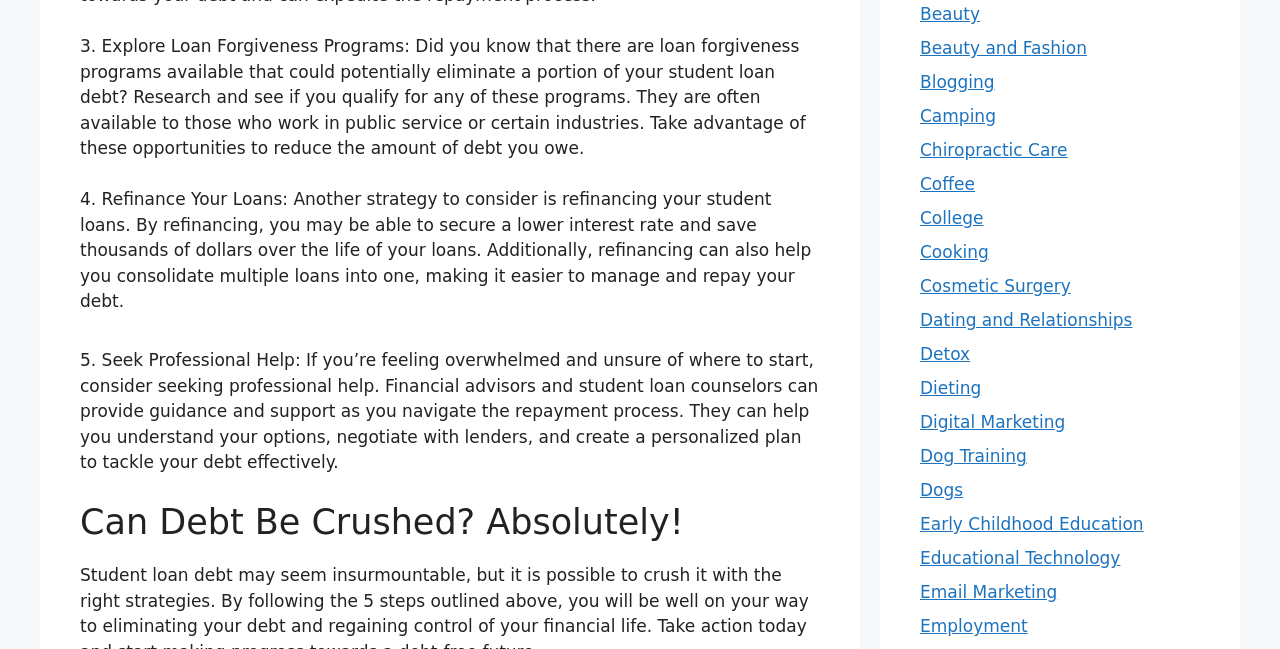What is the topic of the third paragraph?
From the image, provide a succinct answer in one word or a short phrase.

Seek Professional Help